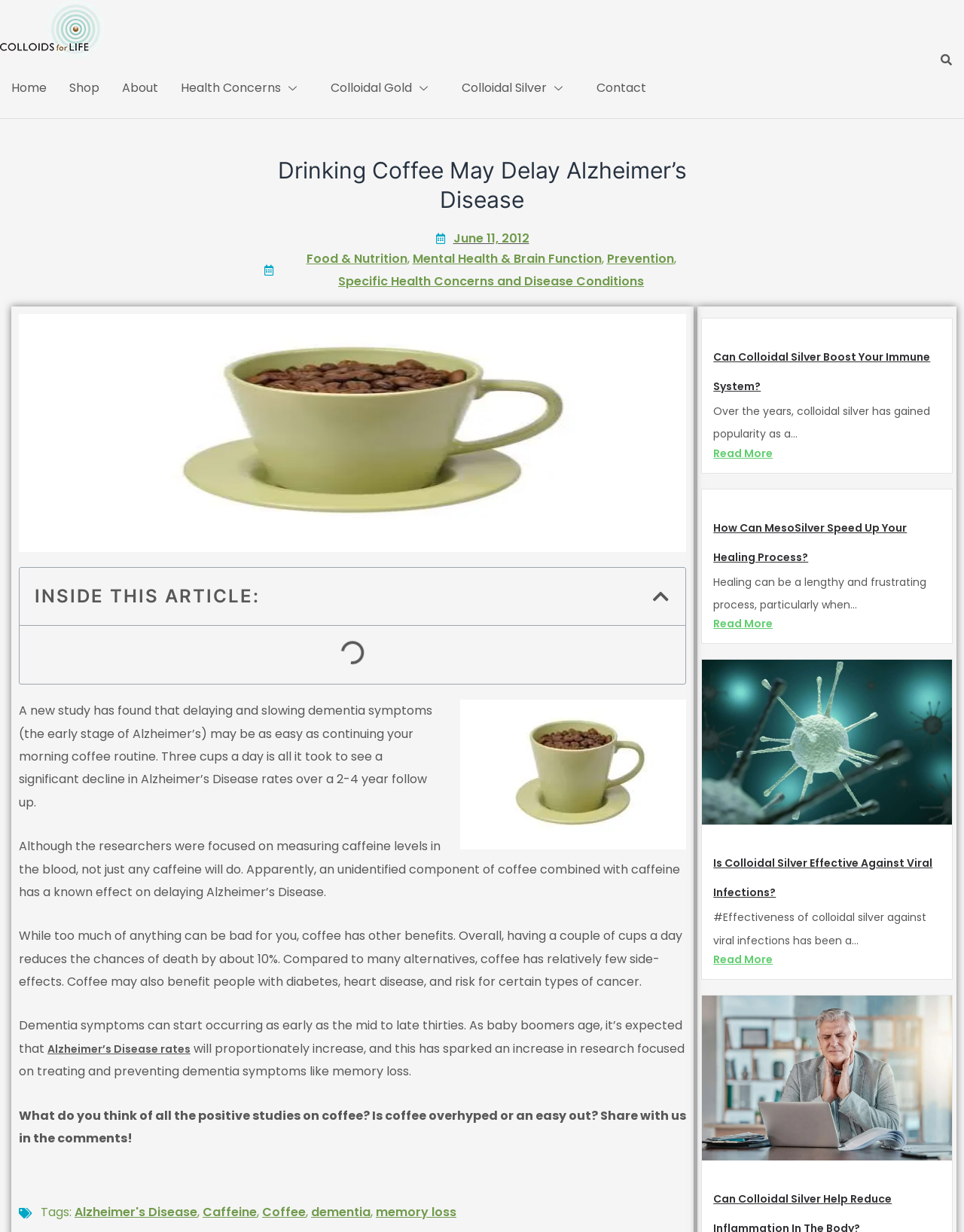Pinpoint the bounding box coordinates of the element you need to click to execute the following instruction: "Search for something". The bounding box should be represented by four float numbers between 0 and 1, in the format [left, top, right, bottom].

[0.775, 0.037, 0.996, 0.059]